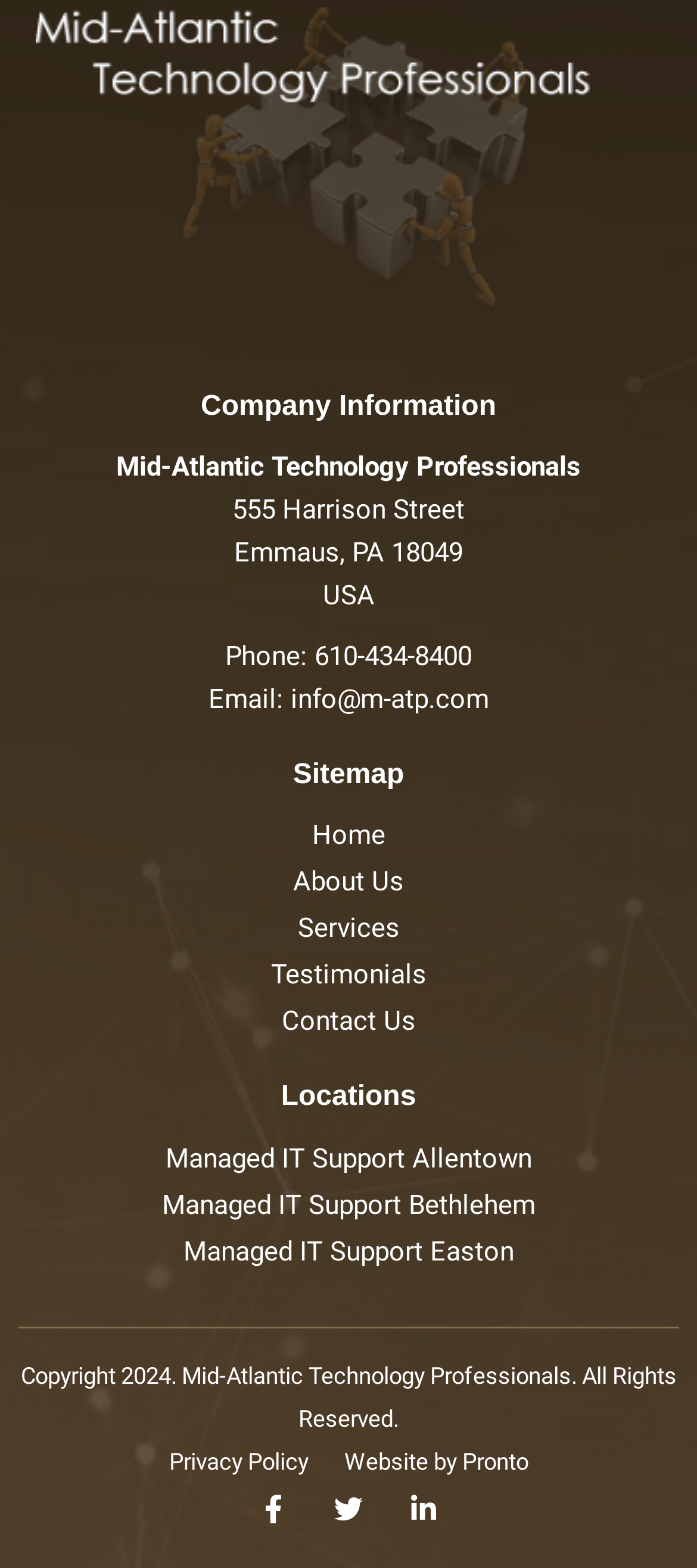What are the services provided? Based on the image, give a response in one word or a short phrase.

Not specified